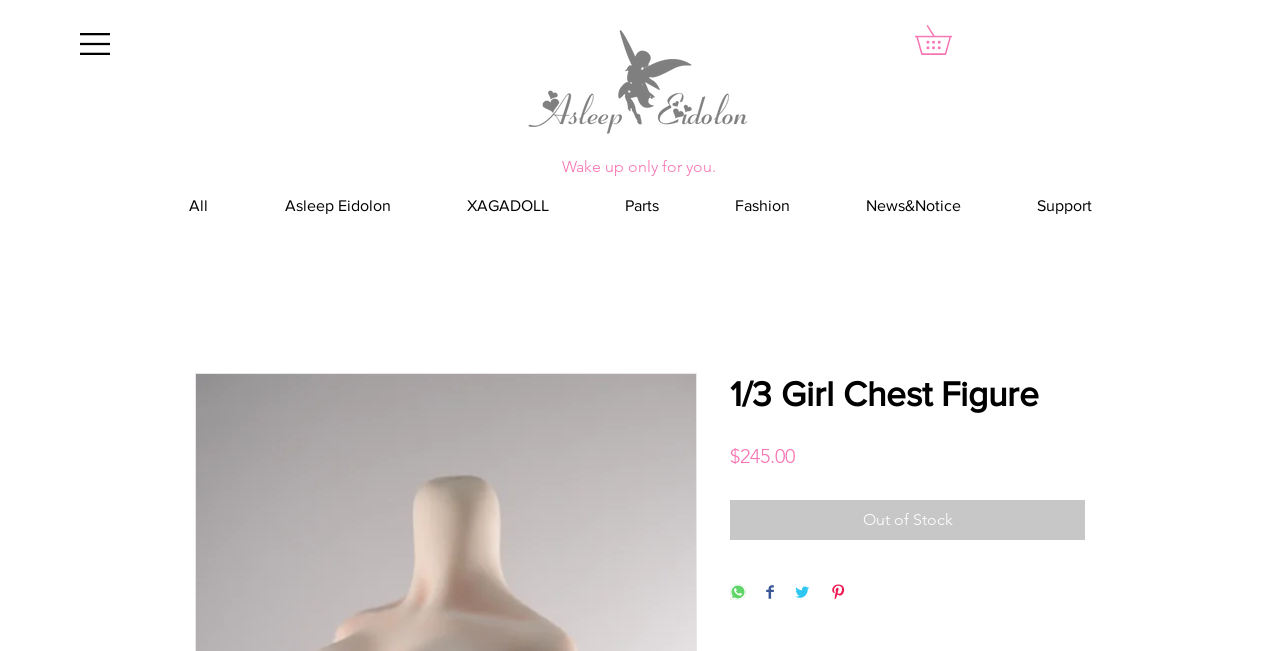Articulate a detailed summary of the webpage's content and design.

This webpage appears to be a product details page for a 1/3 scale girl chest figure. At the top left, there is a small button. To the right of it, there is a link with an image. Below these elements, there is a larger image of the product, labeled "资源 1.png". 

Further down, there is a link with the text "Wake up only for you." To the right of this link, there is a navigation menu labeled "Site" with several links, including "All", "Asleep Eidolon", "XAGADOLL", "Parts", "Fashion", "News&Notice", and "Support". 

Below the navigation menu, there is a section with a heading that reads "1/3 Girl Chest Figure". This section contains the product price, "$245.00", and a label "Price". There are also several buttons, including "Out of Stock", "Share on WhatsApp", "Share on Facebook", "Share on Twitter", and "Pin on Pinterest", each with a corresponding icon.